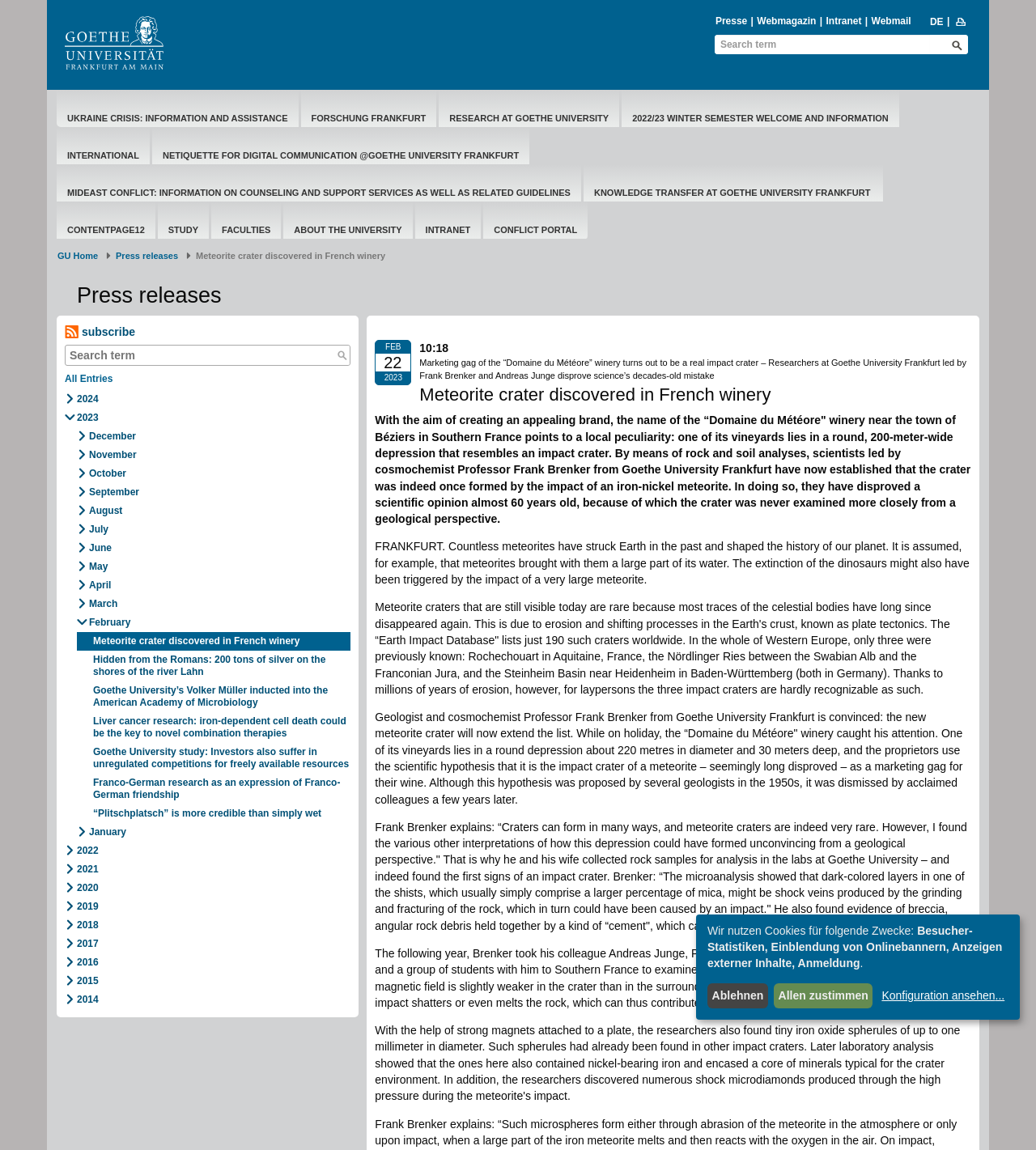What is the name of the university?
Please provide a single word or phrase based on the screenshot.

Goethe-Universität